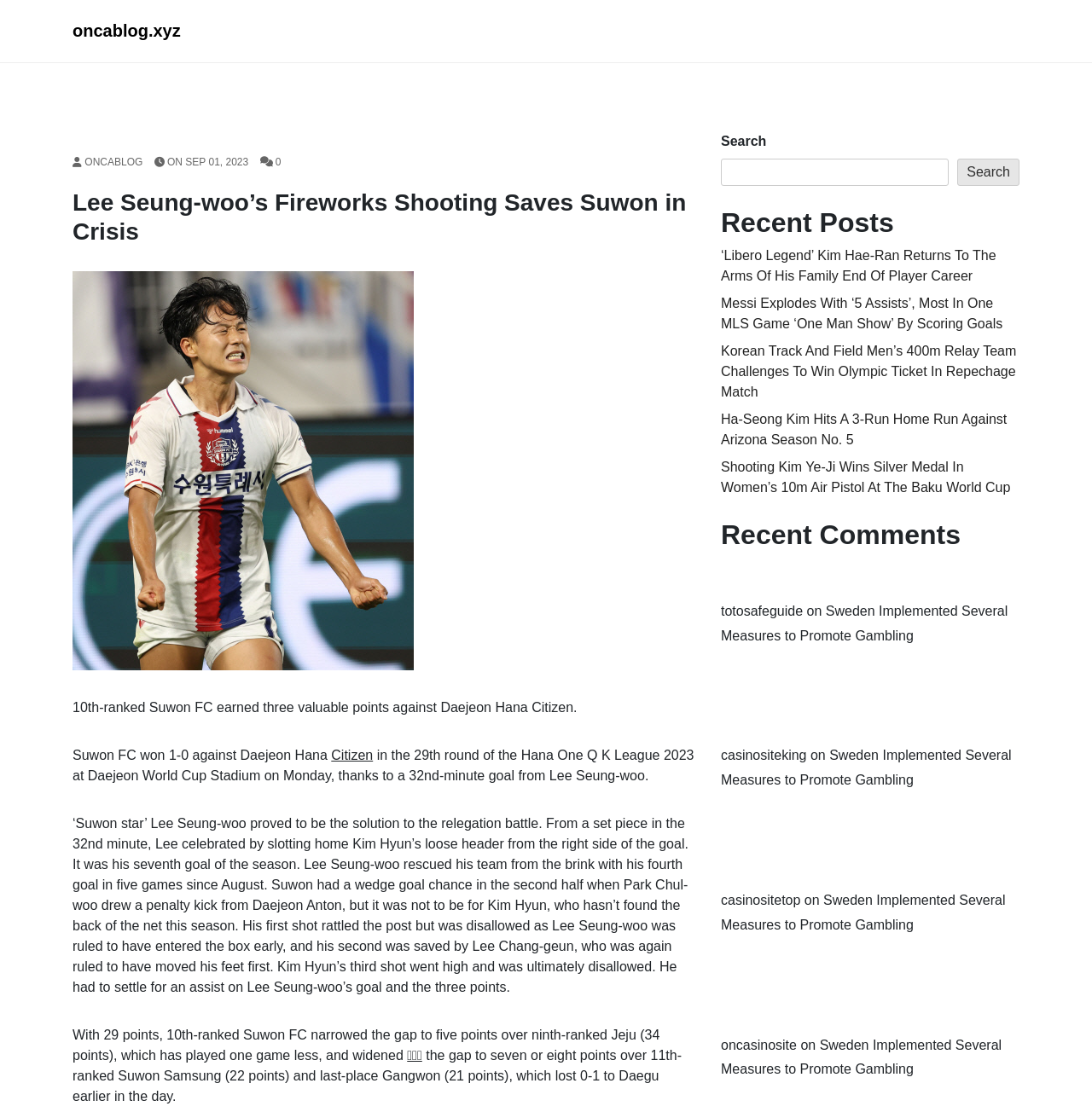Find the bounding box coordinates of the area to click in order to follow the instruction: "Click on the link to Suwon FC news".

[0.066, 0.669, 0.303, 0.682]